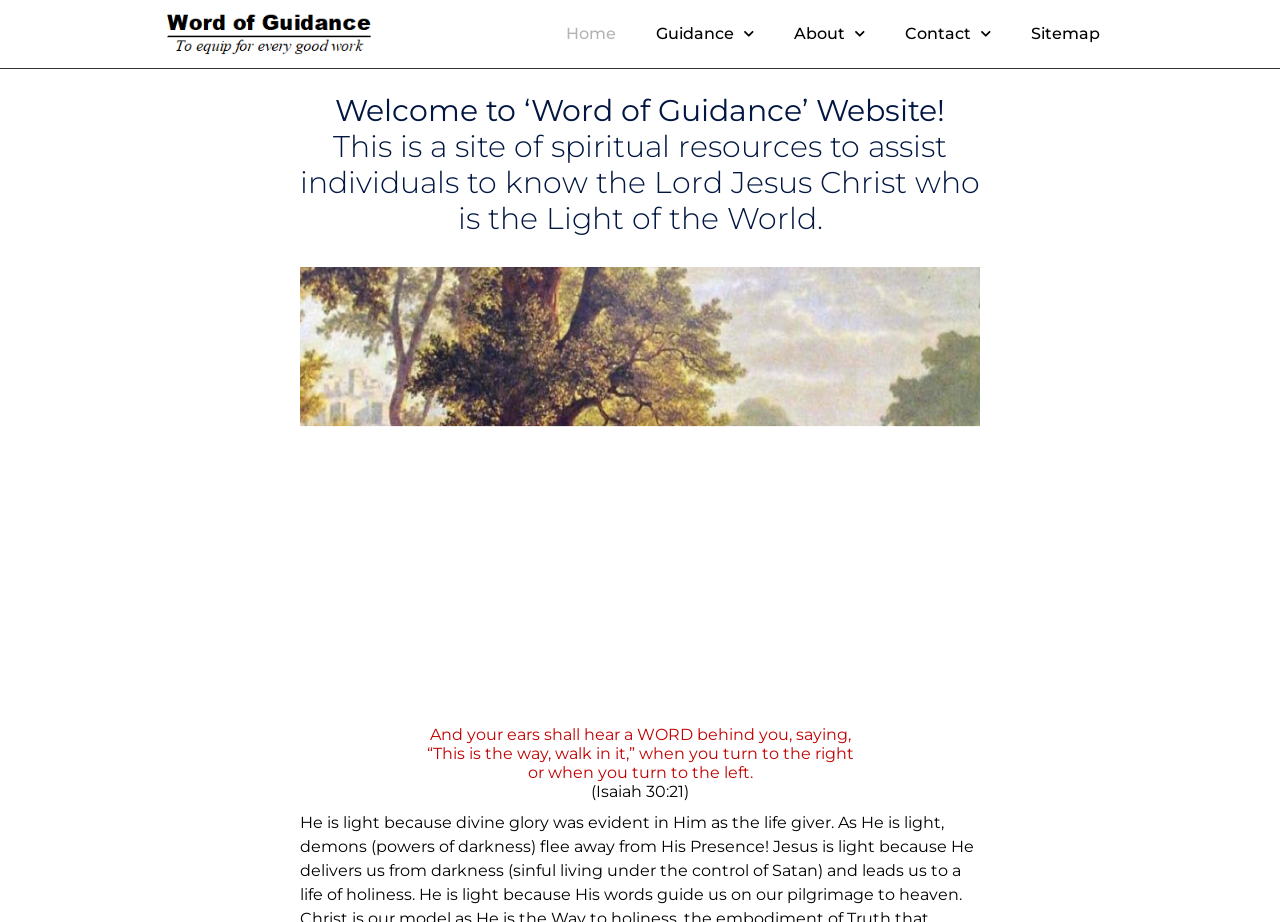Explain the webpage's layout and main content in detail.

The webpage is titled "Word of Guidance – To equip for every good work". At the top, there are five links aligned horizontally, including an empty link, "Home", "Guidance" with a dropdown menu, "About" with a dropdown menu, and "Contact" with a dropdown menu, followed by "Sitemap" at the far right. 

Below the links, there is a heading that welcomes visitors to the "Word of Guidance" website, describing it as a site of spiritual resources to assist individuals in knowing the Lord Jesus Christ. 

To the right of the heading, there is an image of Jesus. 

Below the image, there is another heading that quotes Isaiah 30:21, "And your ears shall hear a WORD behind you, saying, “This is the way, walk in it,” when you turn to the right or when you turn to the left."